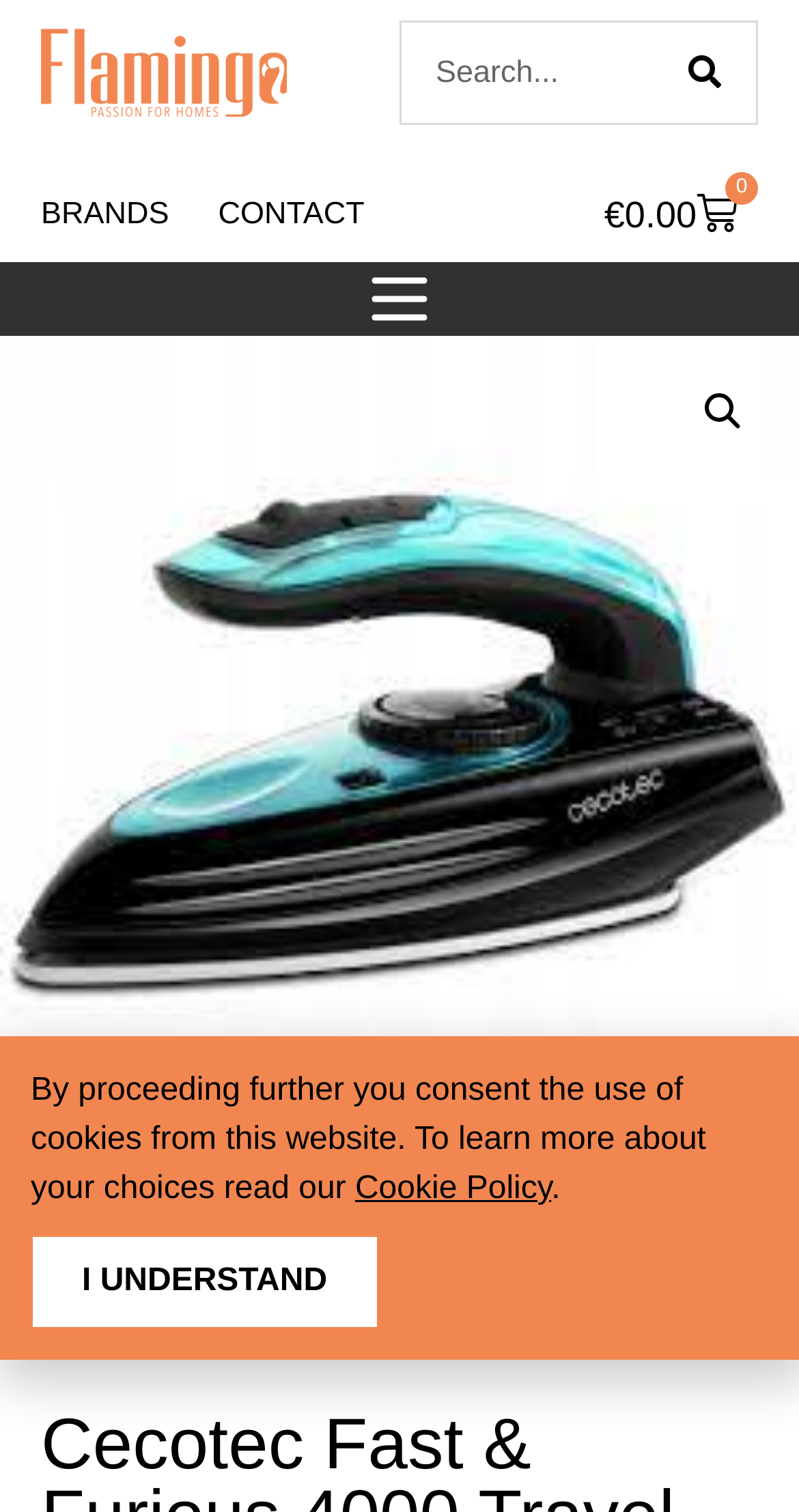Locate the bounding box coordinates of the area that needs to be clicked to fulfill the following instruction: "Search for a product". The coordinates should be in the format of four float numbers between 0 and 1, namely [left, top, right, bottom].

[0.503, 0.015, 0.818, 0.081]